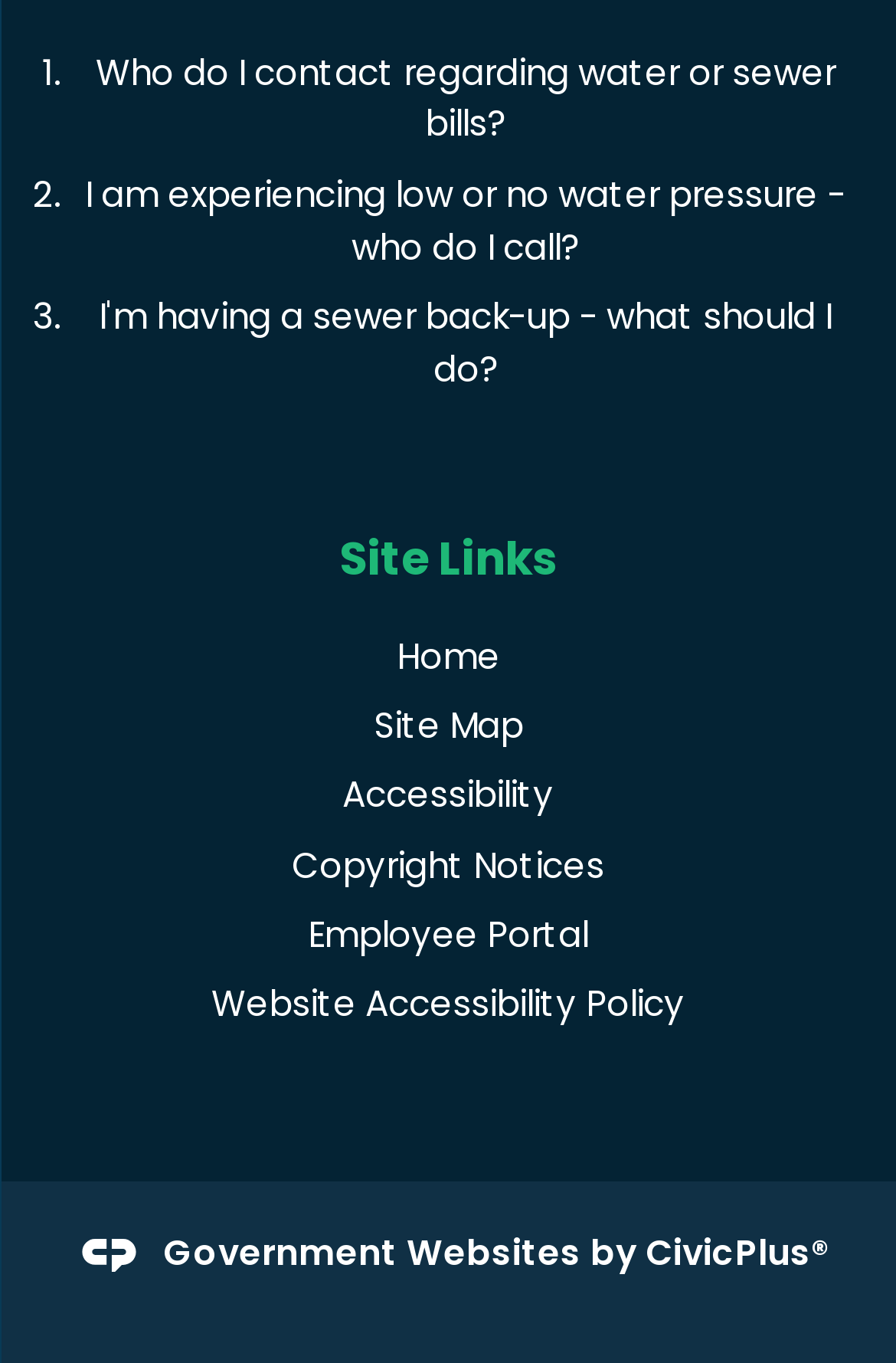Could you highlight the region that needs to be clicked to execute the instruction: "Check 'Website Accessibility Policy'"?

[0.039, 0.719, 0.961, 0.758]